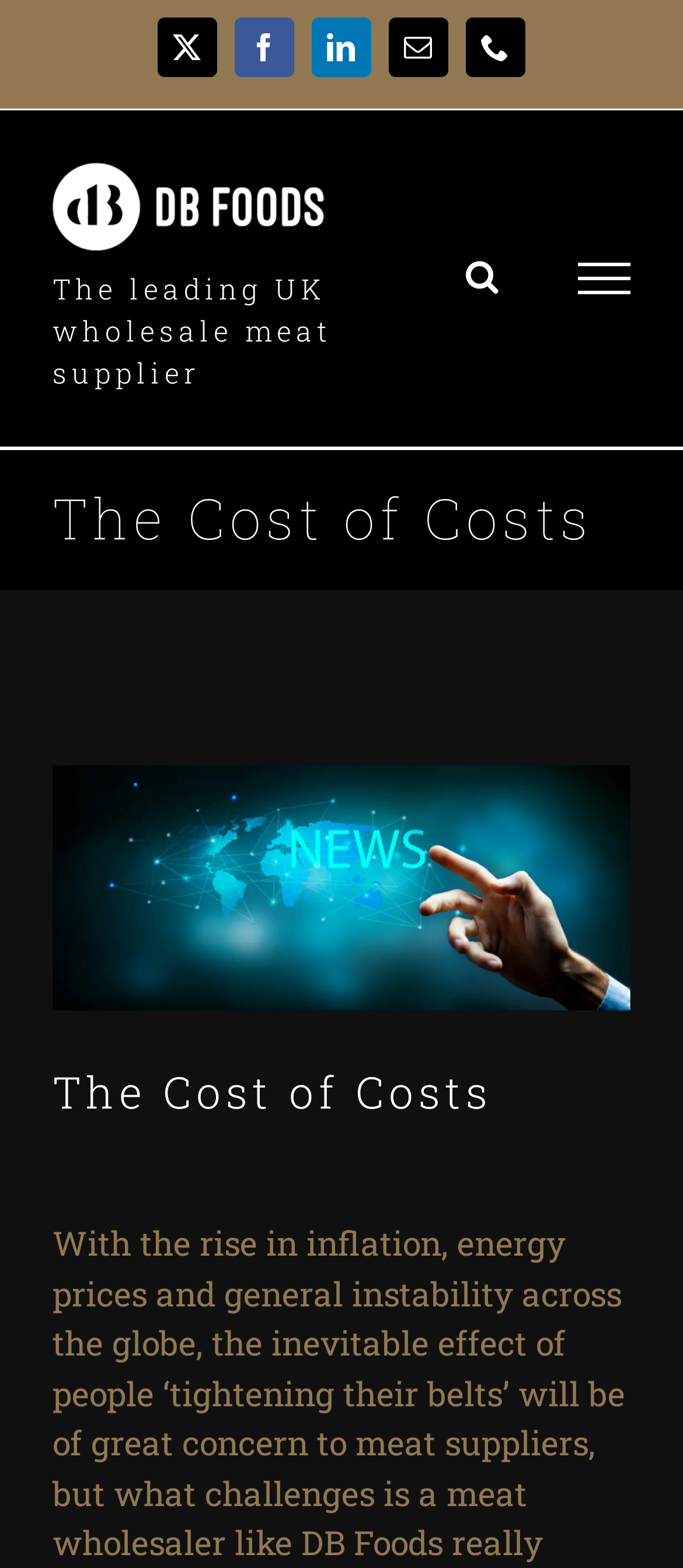Determine the bounding box coordinates of the clickable element necessary to fulfill the instruction: "Contact via Email". Provide the coordinates as four float numbers within the 0 to 1 range, i.e., [left, top, right, bottom].

[0.569, 0.011, 0.656, 0.049]